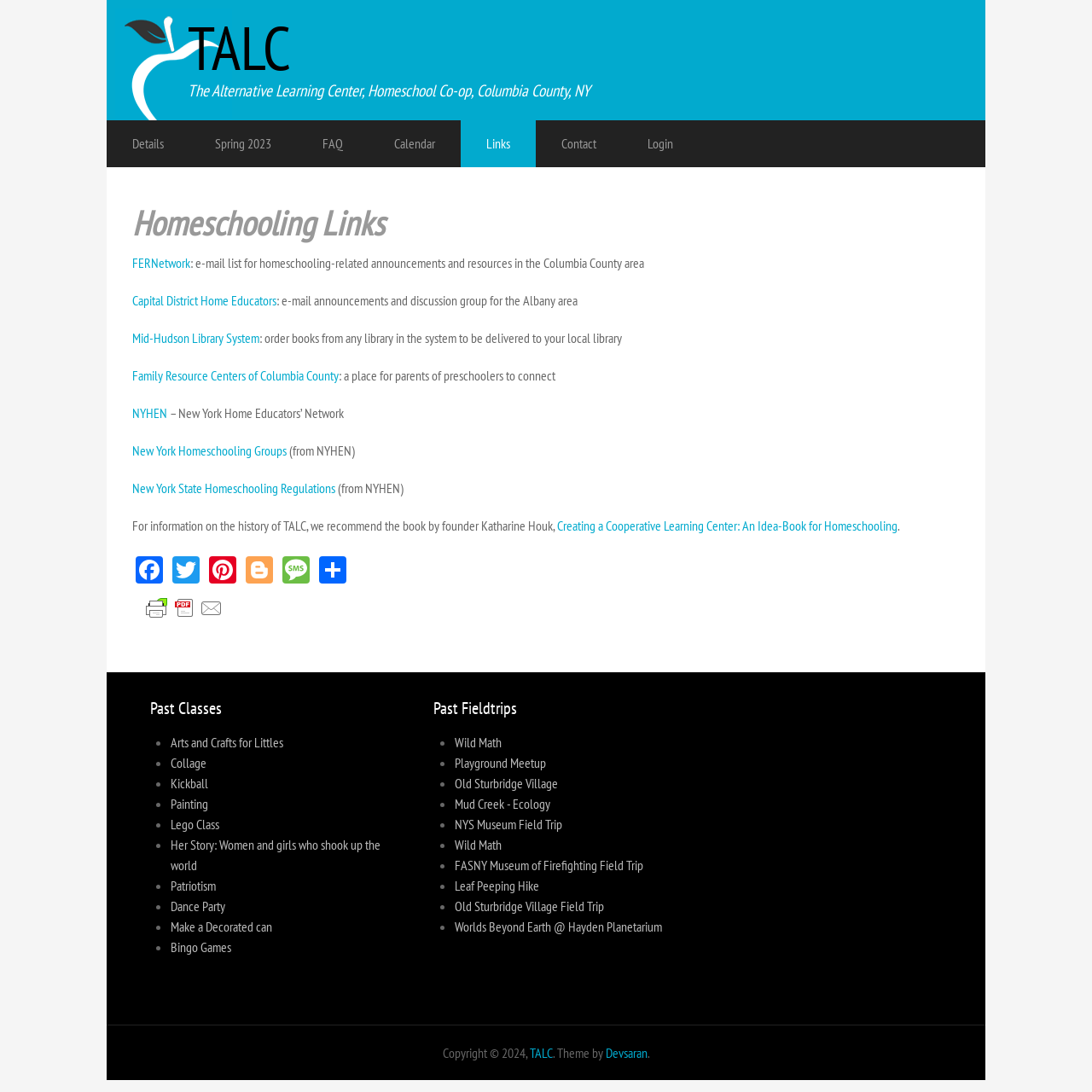Determine the bounding box coordinates of the clickable region to execute the instruction: "Check the Past Classes section". The coordinates should be four float numbers between 0 and 1, denoted as [left, top, right, bottom].

[0.137, 0.639, 0.373, 0.658]